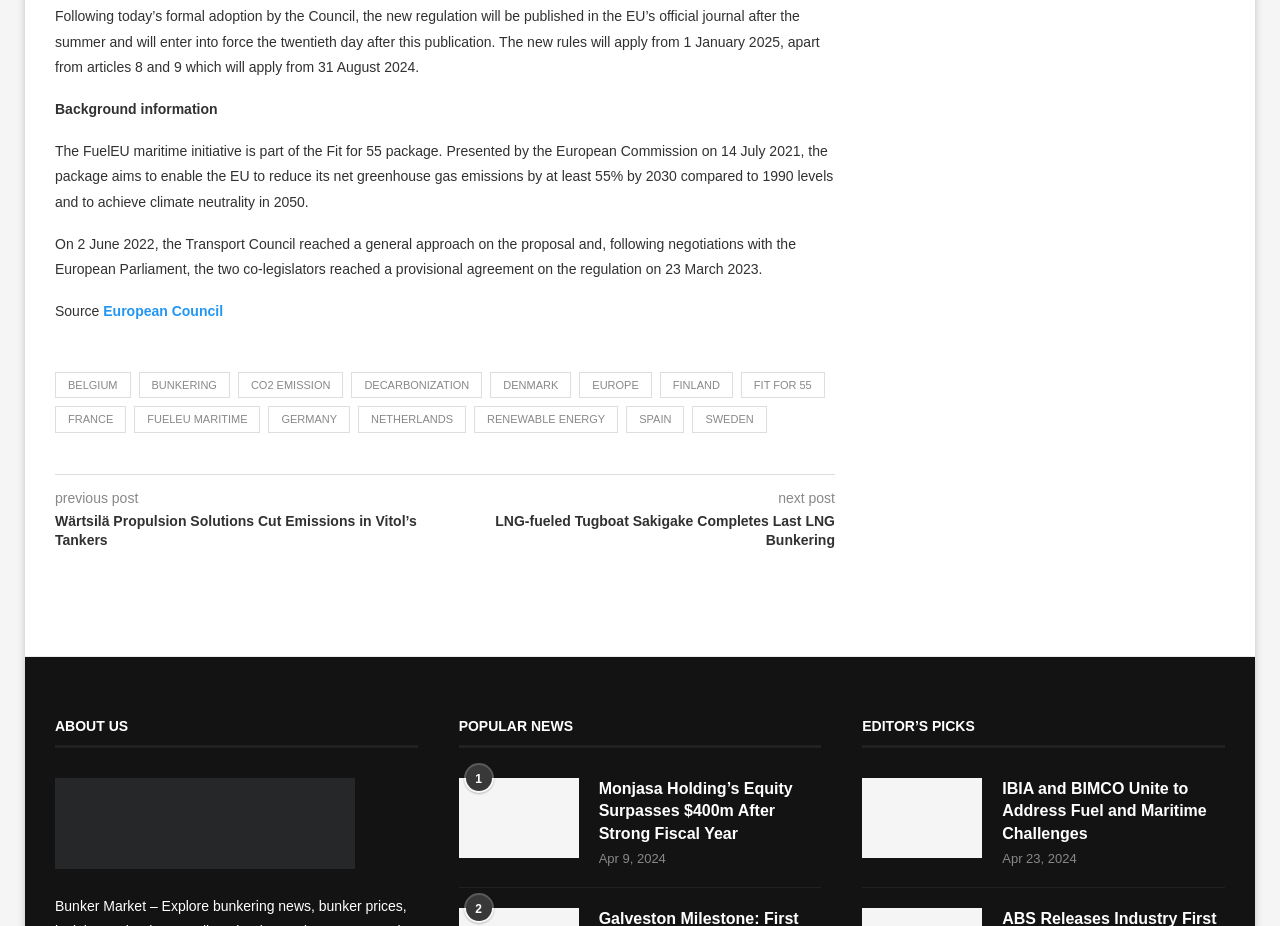Locate the bounding box coordinates of the clickable area needed to fulfill the instruction: "Click on the link to European Council".

[0.081, 0.327, 0.174, 0.345]